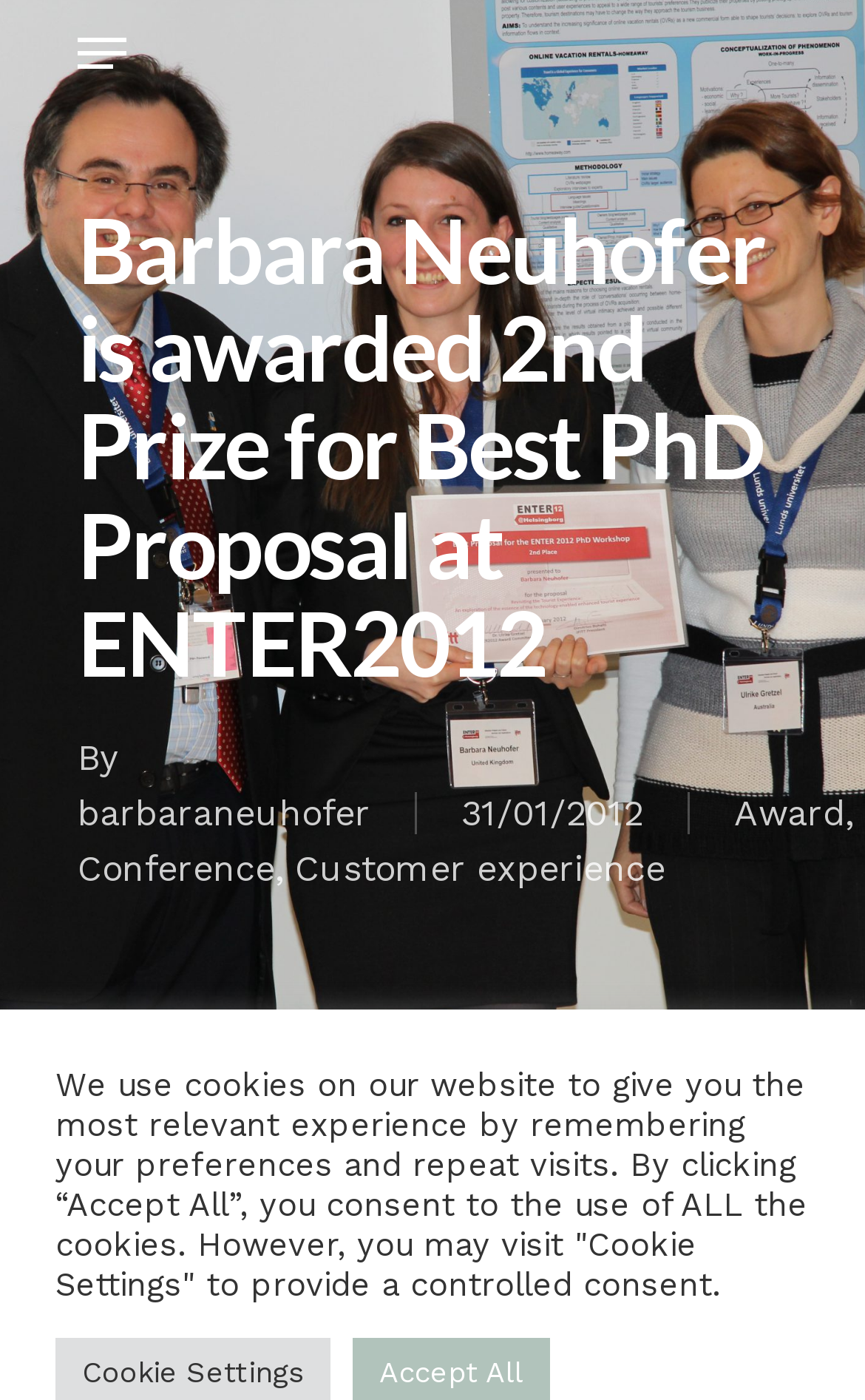Extract the primary header of the webpage and generate its text.

Barbara Neuhofer is awarded 2nd Prize for Best PhD Proposal at ENTER2012